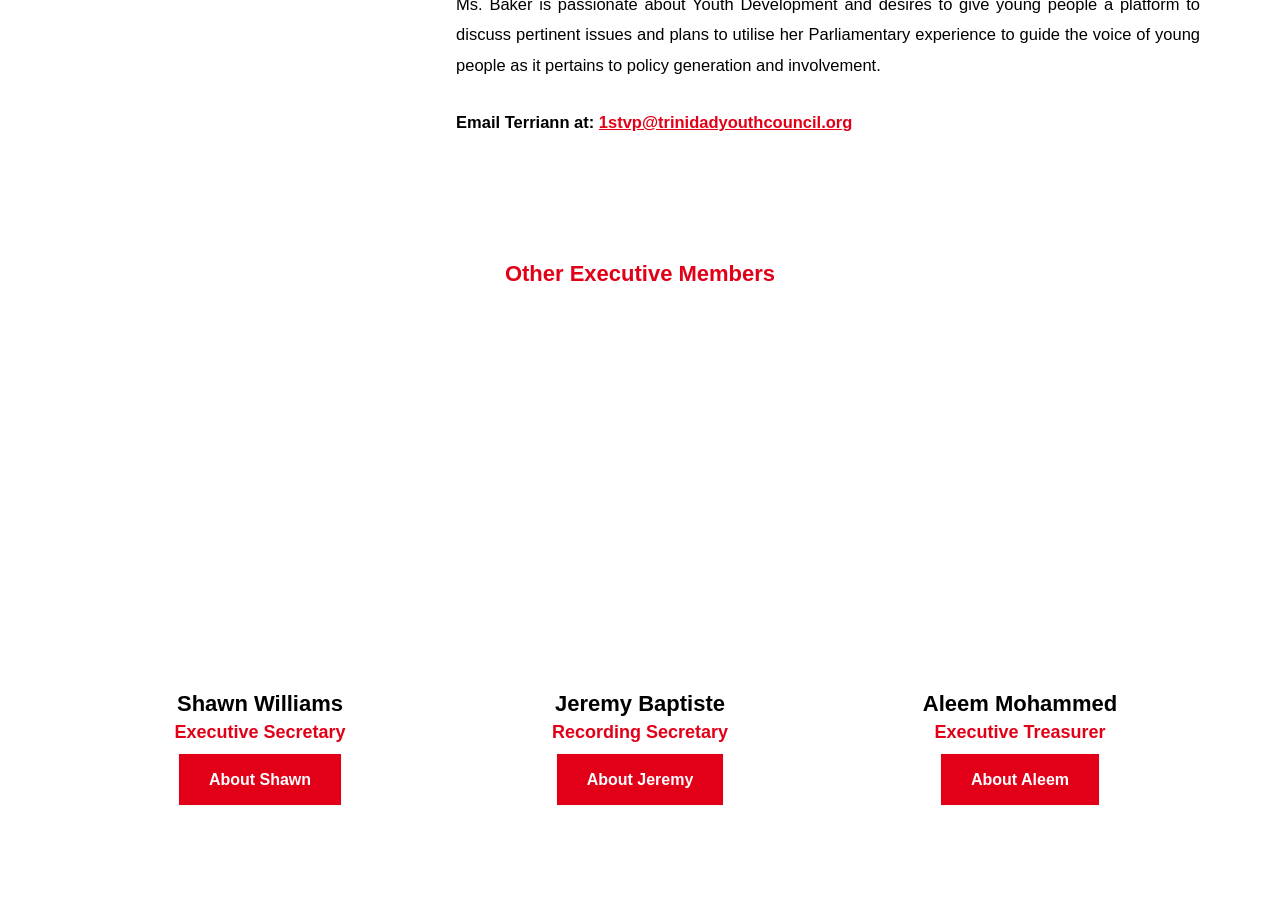Locate the bounding box coordinates of the UI element described by: "About Jeremy". The bounding box coordinates should consist of four float numbers between 0 and 1, i.e., [left, top, right, bottom].

[0.435, 0.833, 0.565, 0.89]